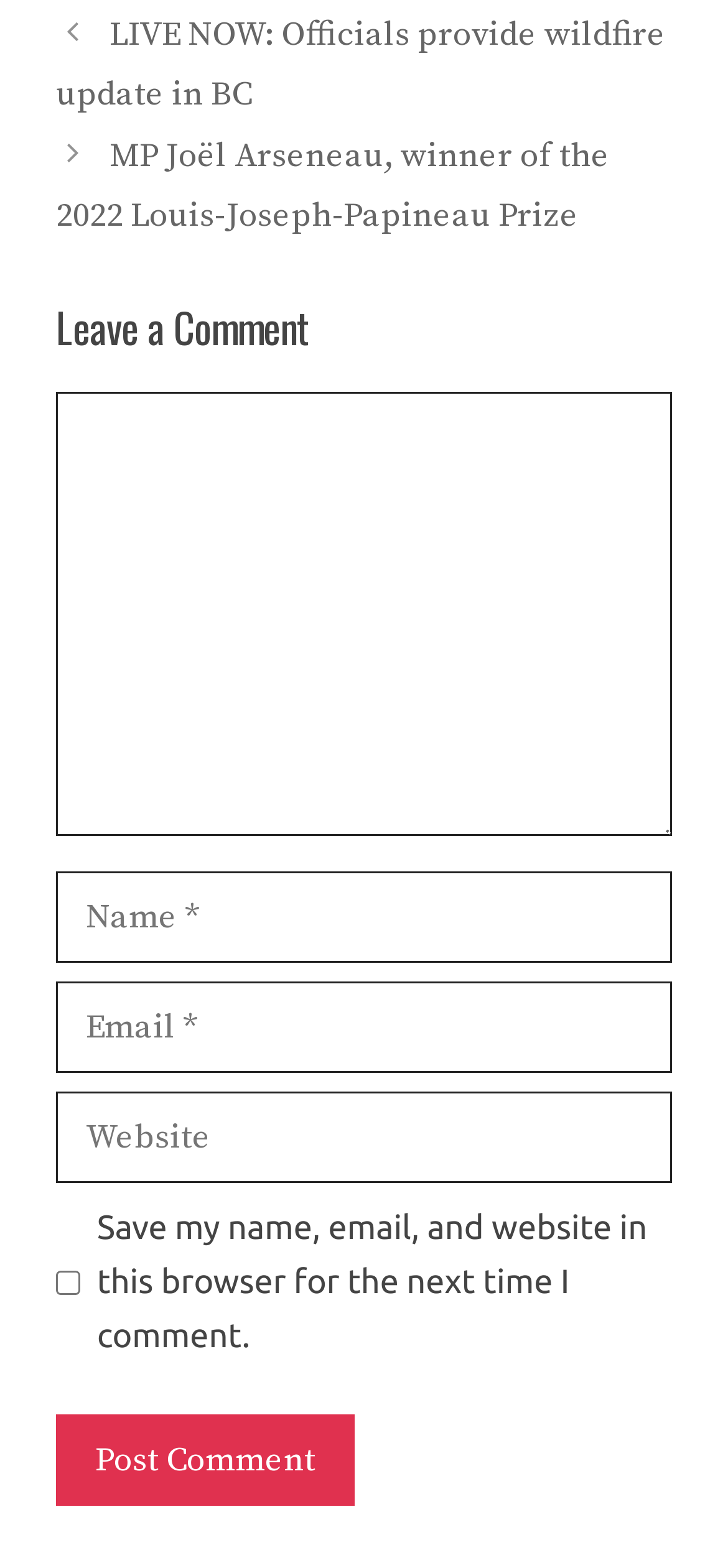Ascertain the bounding box coordinates for the UI element detailed here: "parent_node: Comment name="url" placeholder="Website"". The coordinates should be provided as [left, top, right, bottom] with each value being a float between 0 and 1.

[0.077, 0.696, 0.923, 0.755]